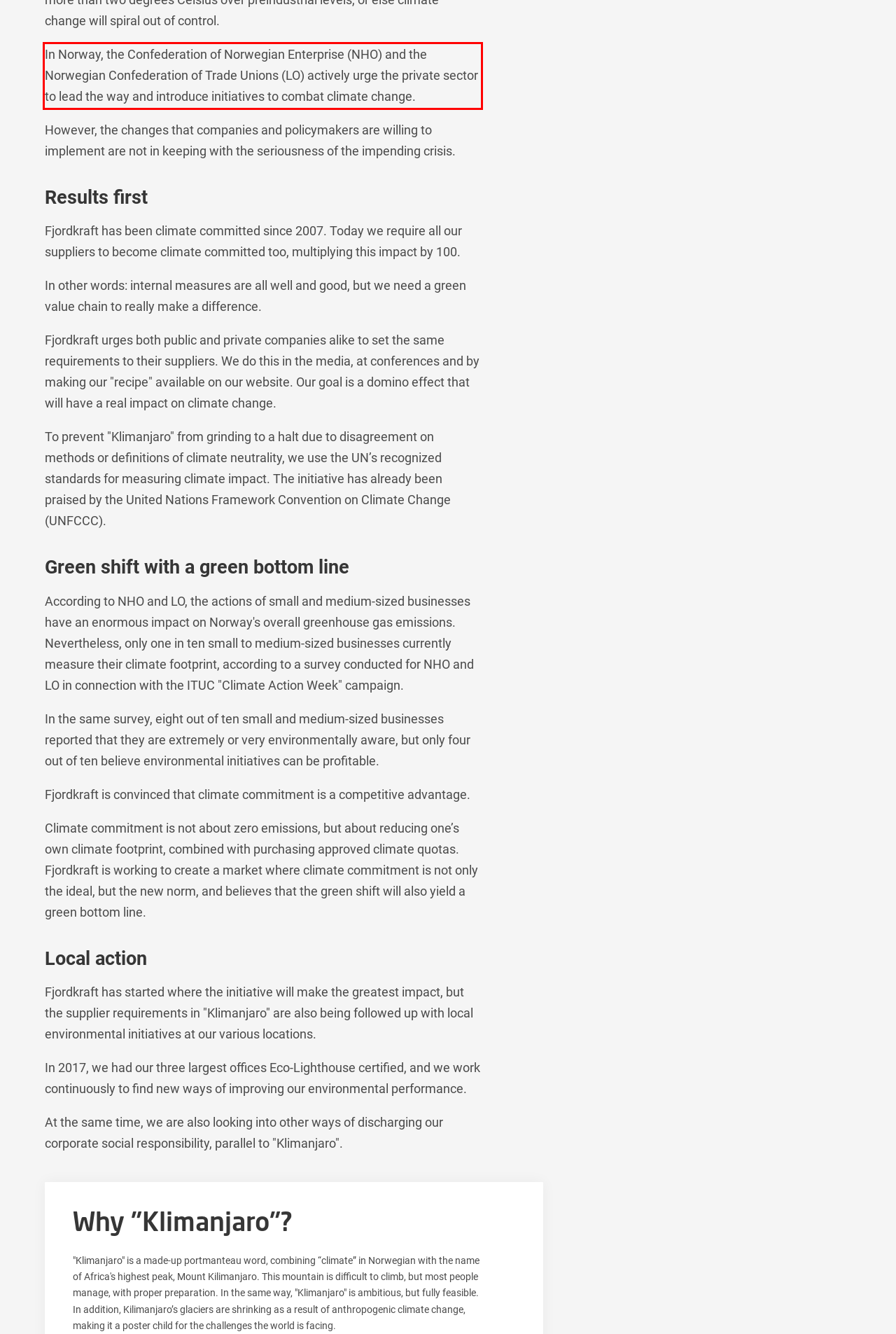View the screenshot of the webpage and identify the UI element surrounded by a red bounding box. Extract the text contained within this red bounding box.

In Norway, the Confederation of Norwegian Enterprise (NHO) and the Norwegian Confederation of Trade Unions (LO) actively urge the private sector to lead the way and introduce initiatives to combat climate change.